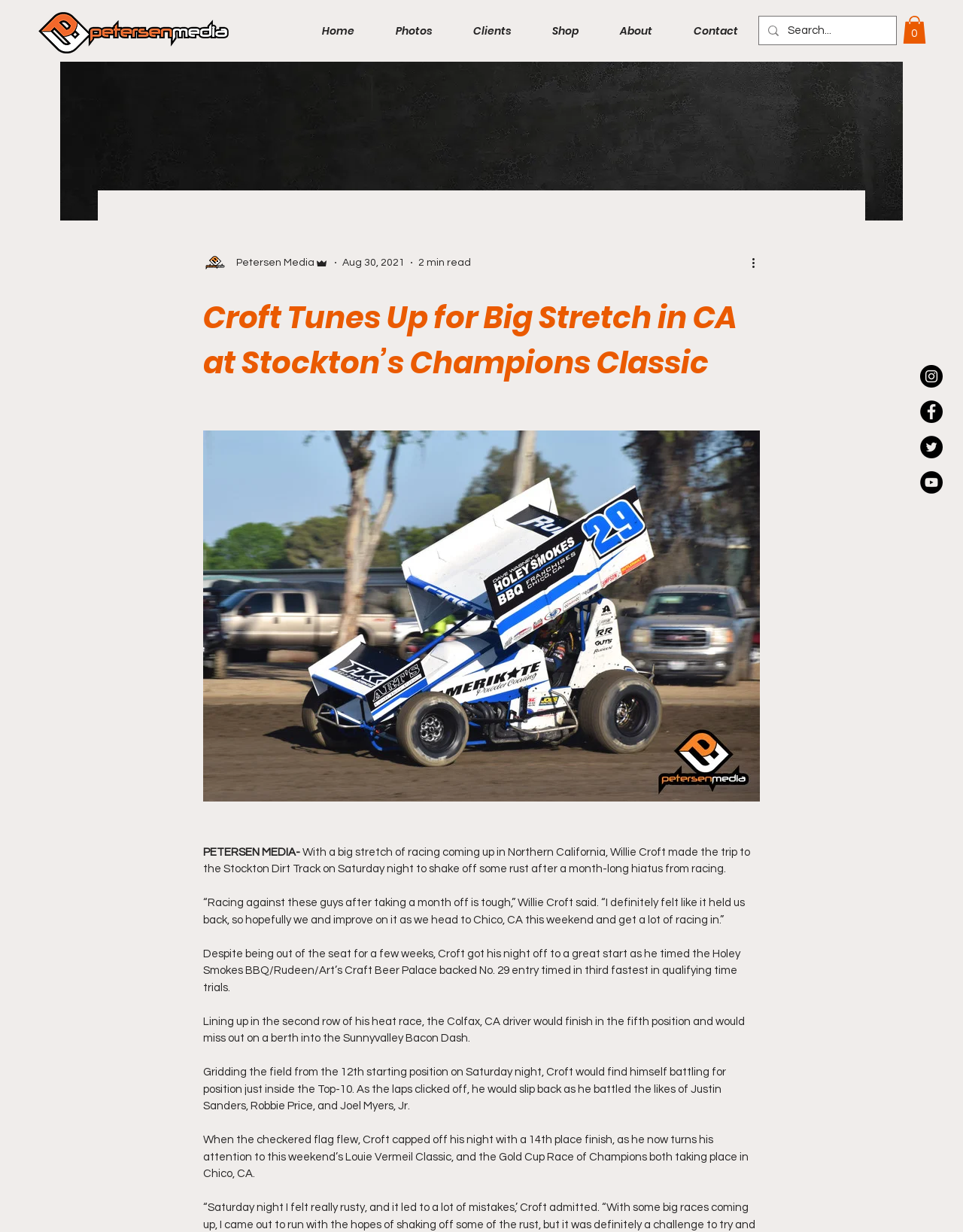Determine the coordinates of the bounding box for the clickable area needed to execute this instruction: "View Cart".

[0.938, 0.013, 0.962, 0.035]